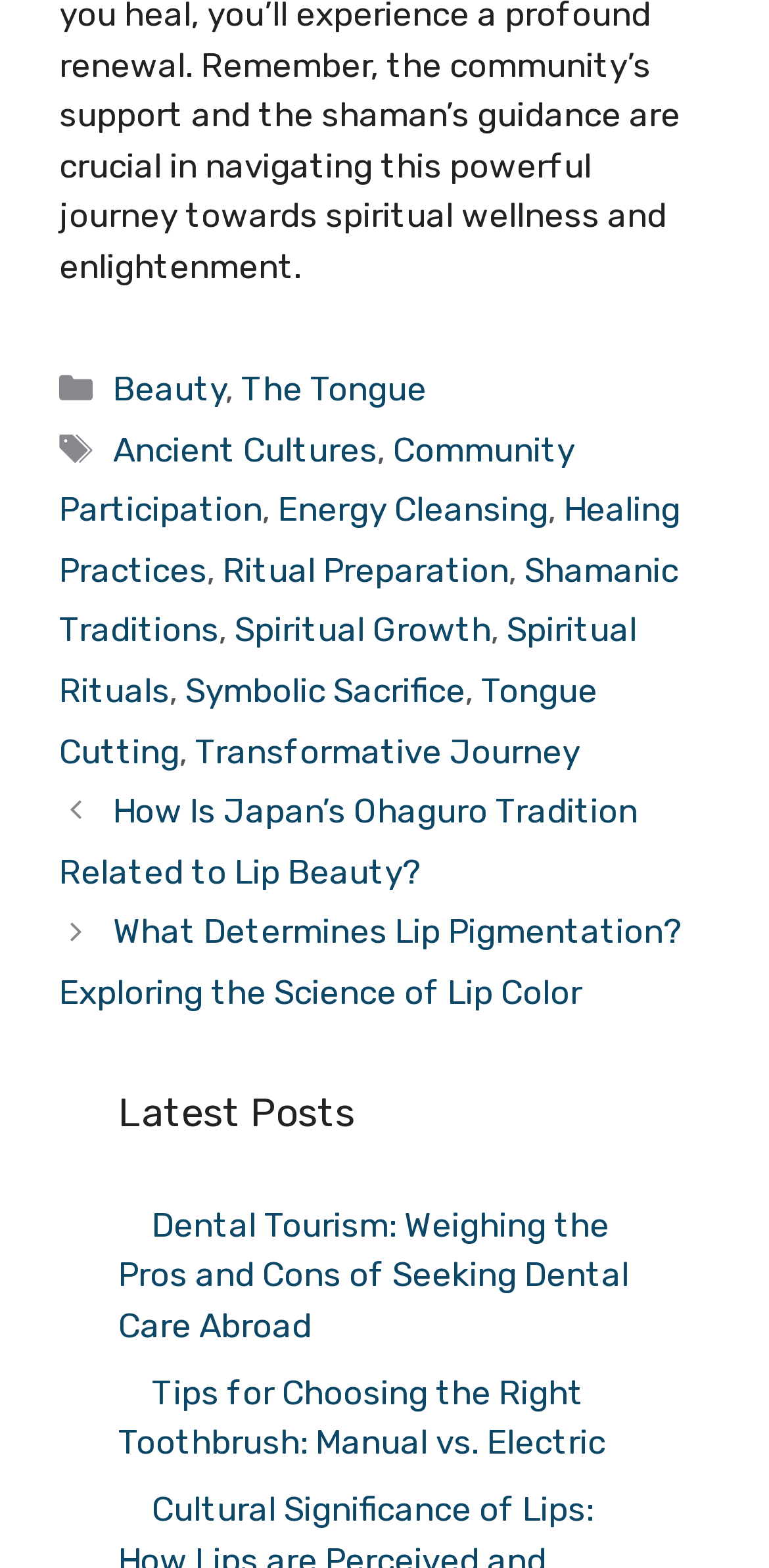Respond with a single word or phrase for the following question: 
What is the last post title?

Tips for Choosing the Right Toothbrush: Manual vs. Electric